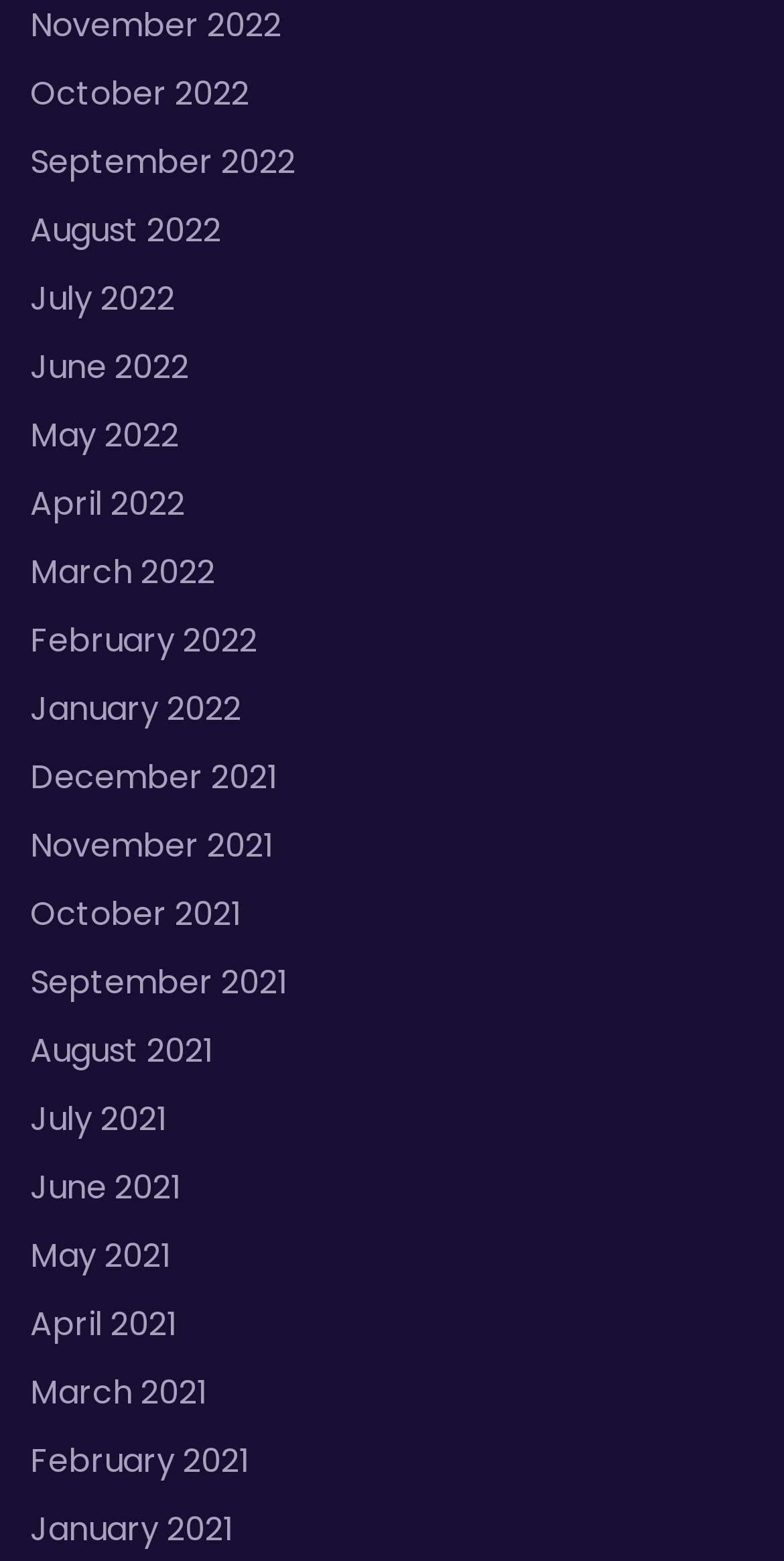Locate the bounding box coordinates of the clickable area needed to fulfill the instruction: "View October 2021".

[0.038, 0.571, 0.308, 0.601]